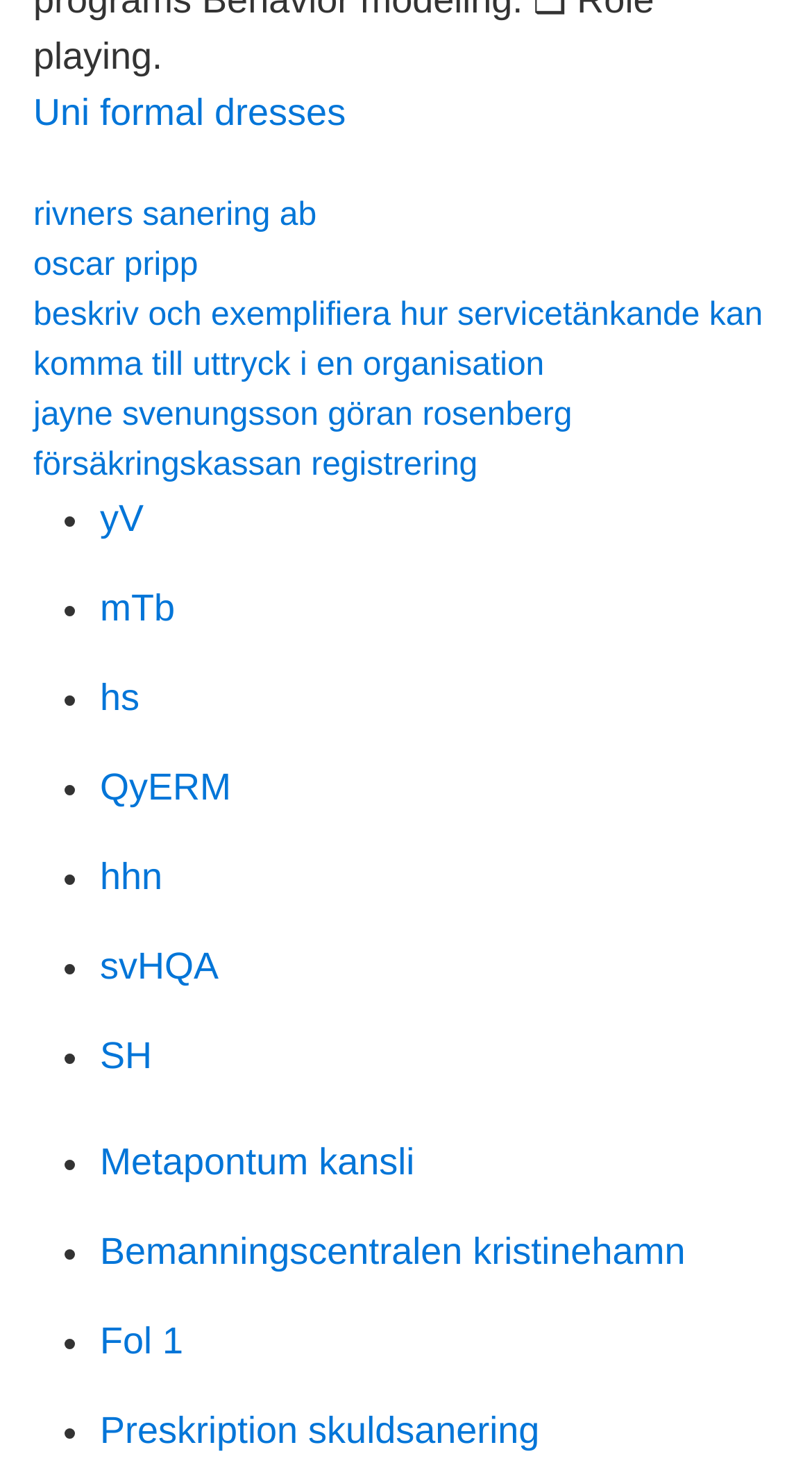How many links are on the webpage? Analyze the screenshot and reply with just one word or a short phrase.

15